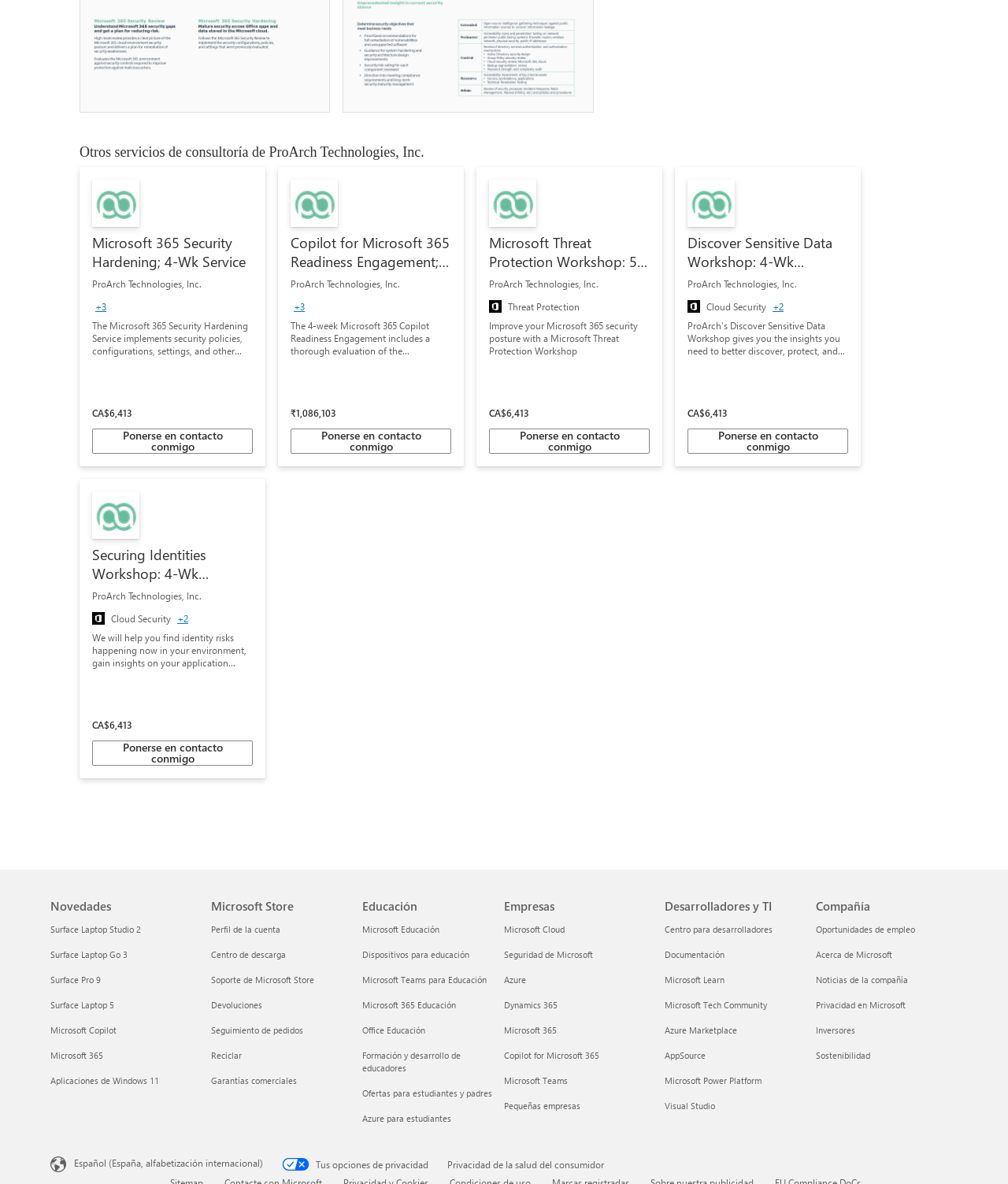Please respond to the question using a single word or phrase:
What is the category of the 'Microsoft Educación' link?

Educación